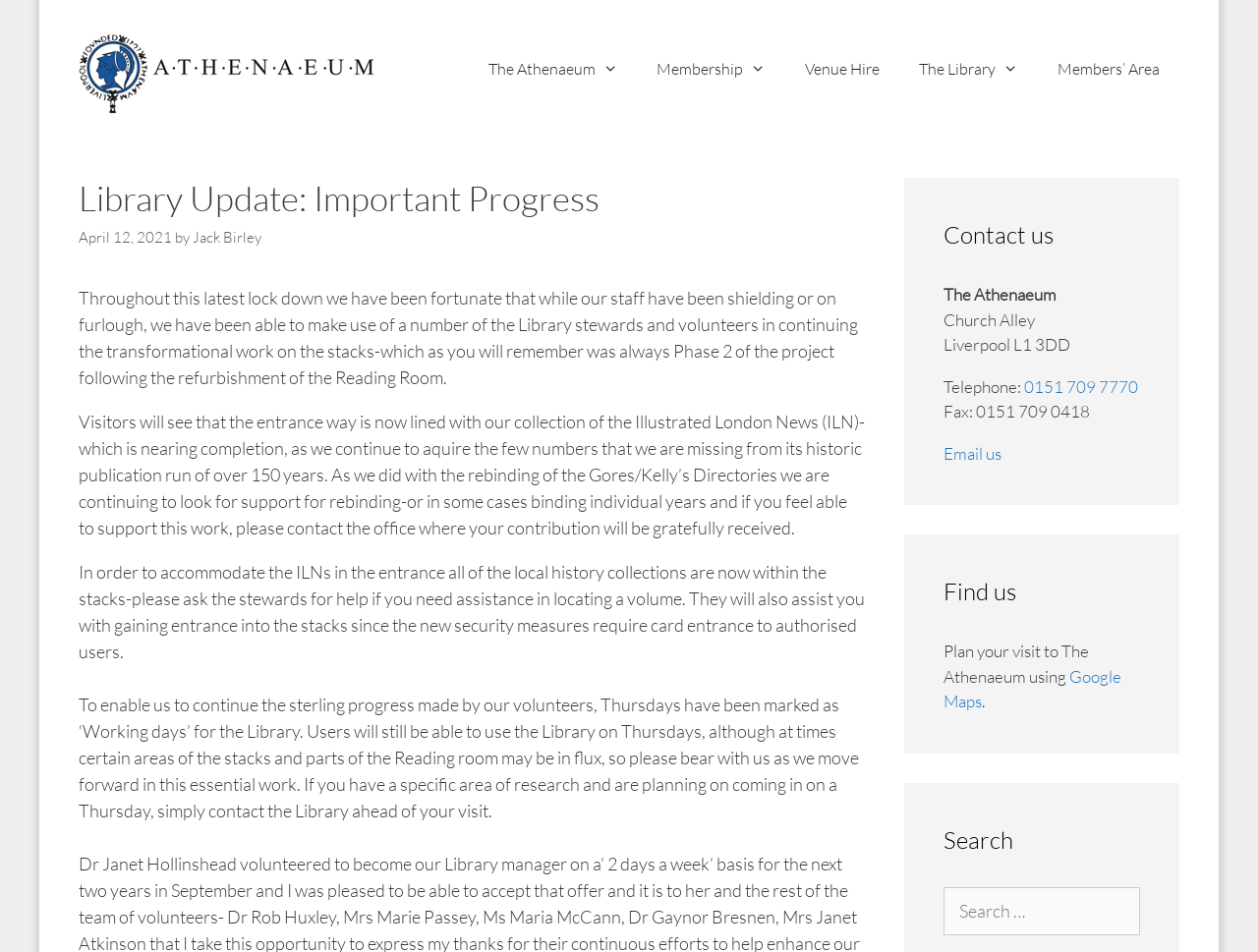Locate the bounding box coordinates of the area you need to click to fulfill this instruction: 'Visit the Membership page'. The coordinates must be in the form of four float numbers ranging from 0 to 1: [left, top, right, bottom].

[0.507, 0.033, 0.624, 0.112]